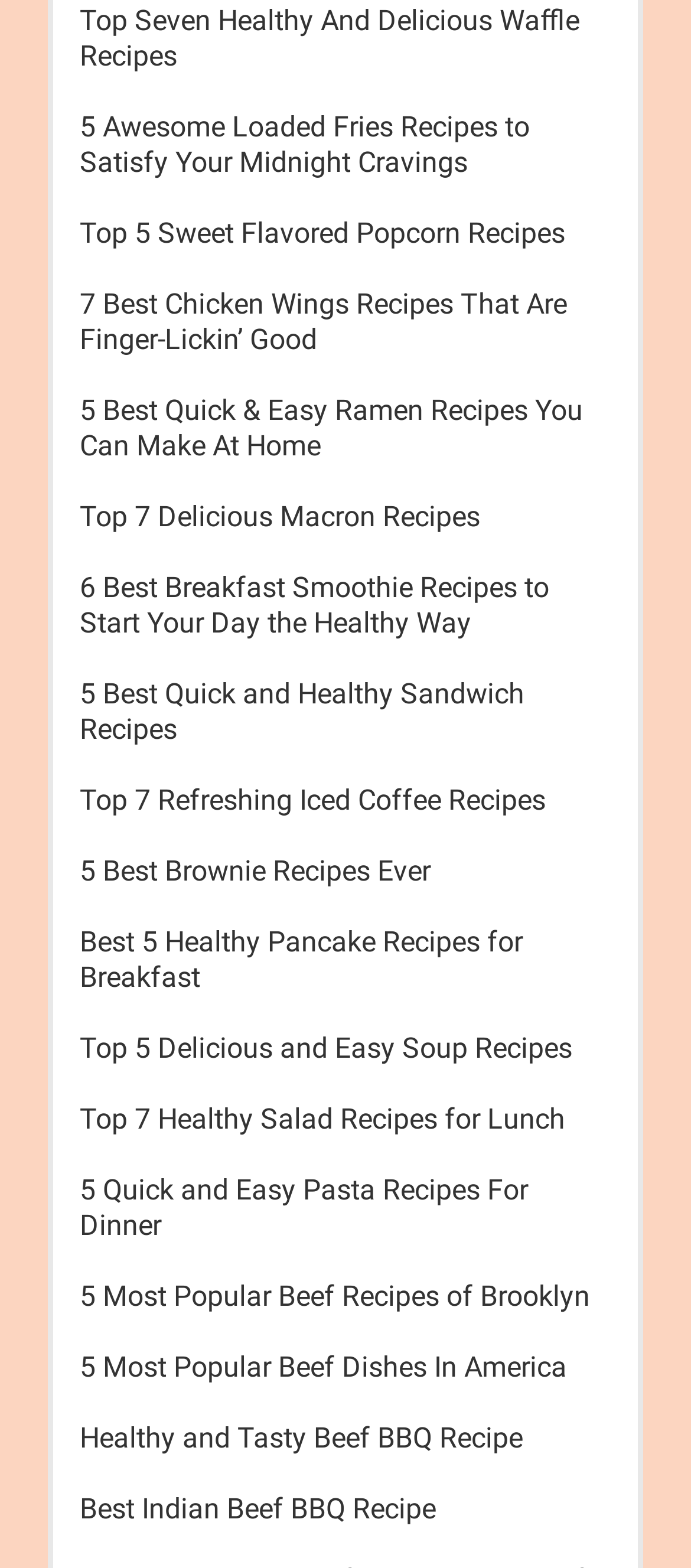Highlight the bounding box coordinates of the region I should click on to meet the following instruction: "Read 7 Best Chicken Wings Recipes That Are Finger-Lickin’ Good".

[0.115, 0.183, 0.82, 0.227]